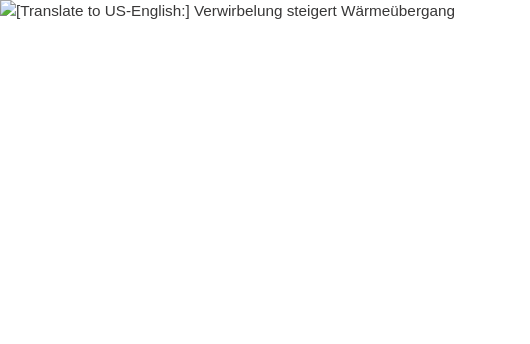What is the German translation of the caption?
Please look at the screenshot and answer using one word or phrase.

Verwirbelung steigert Wärmeübergang